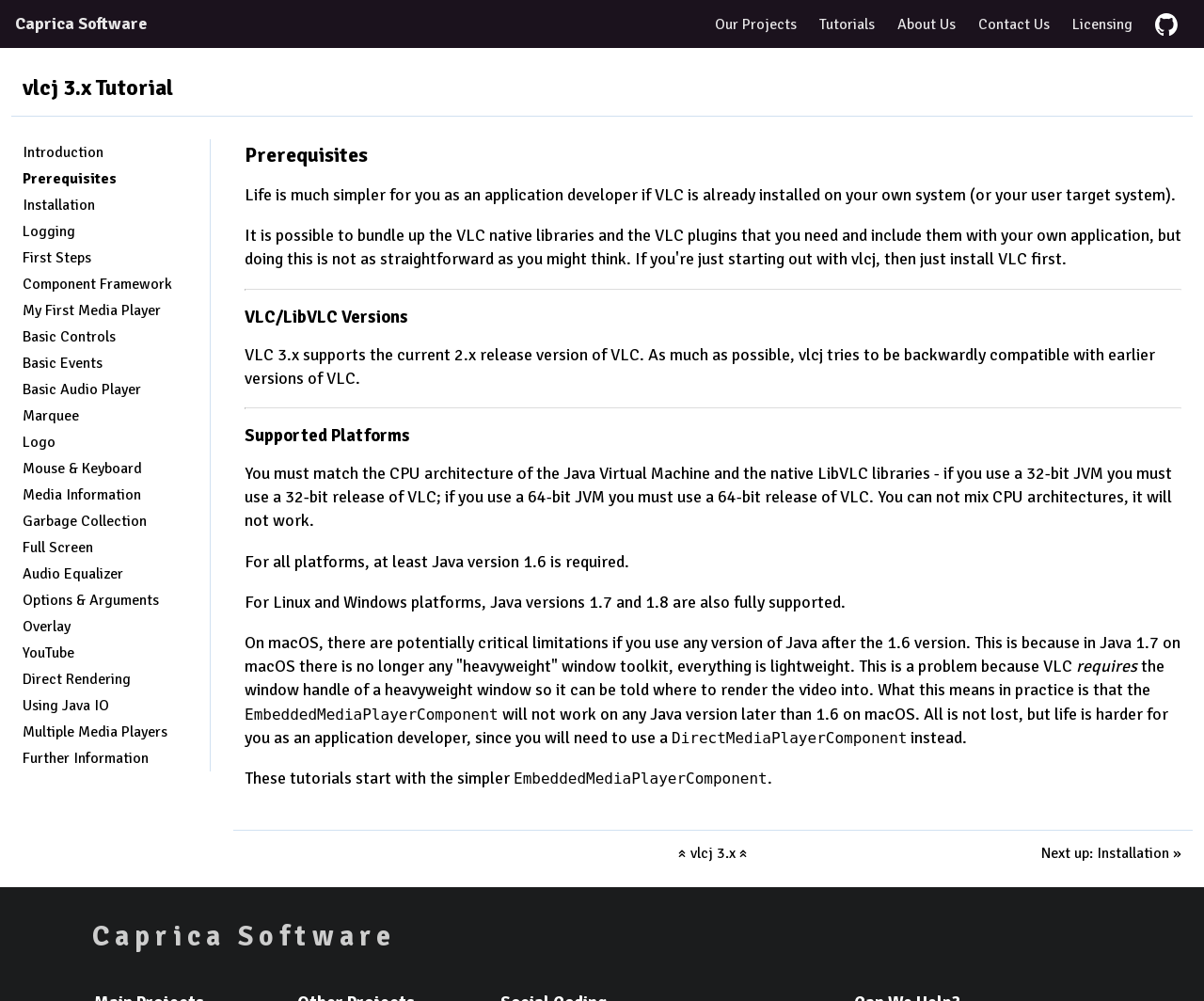Find the bounding box coordinates of the clickable region needed to perform the following instruction: "Visit the 'Our Projects' page". The coordinates should be provided as four float numbers between 0 and 1, i.e., [left, top, right, bottom].

[0.594, 0.015, 0.662, 0.033]